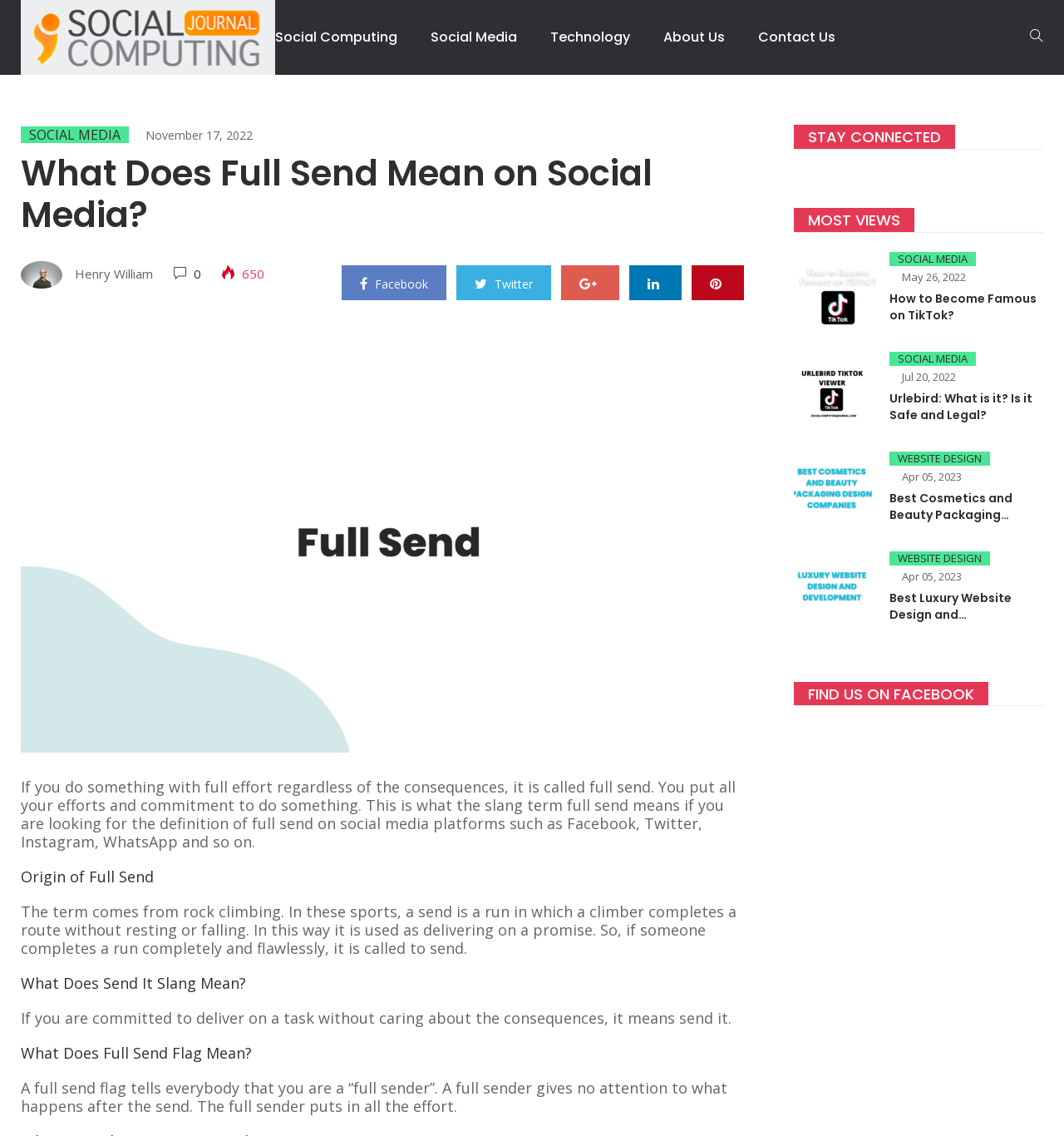What is the meaning of 'send it' slang?
Look at the webpage screenshot and answer the question with a detailed explanation.

According to the article, 'send it' slang means delivering on a task without caring about the consequences, which is similar to the concept of 'full send'.